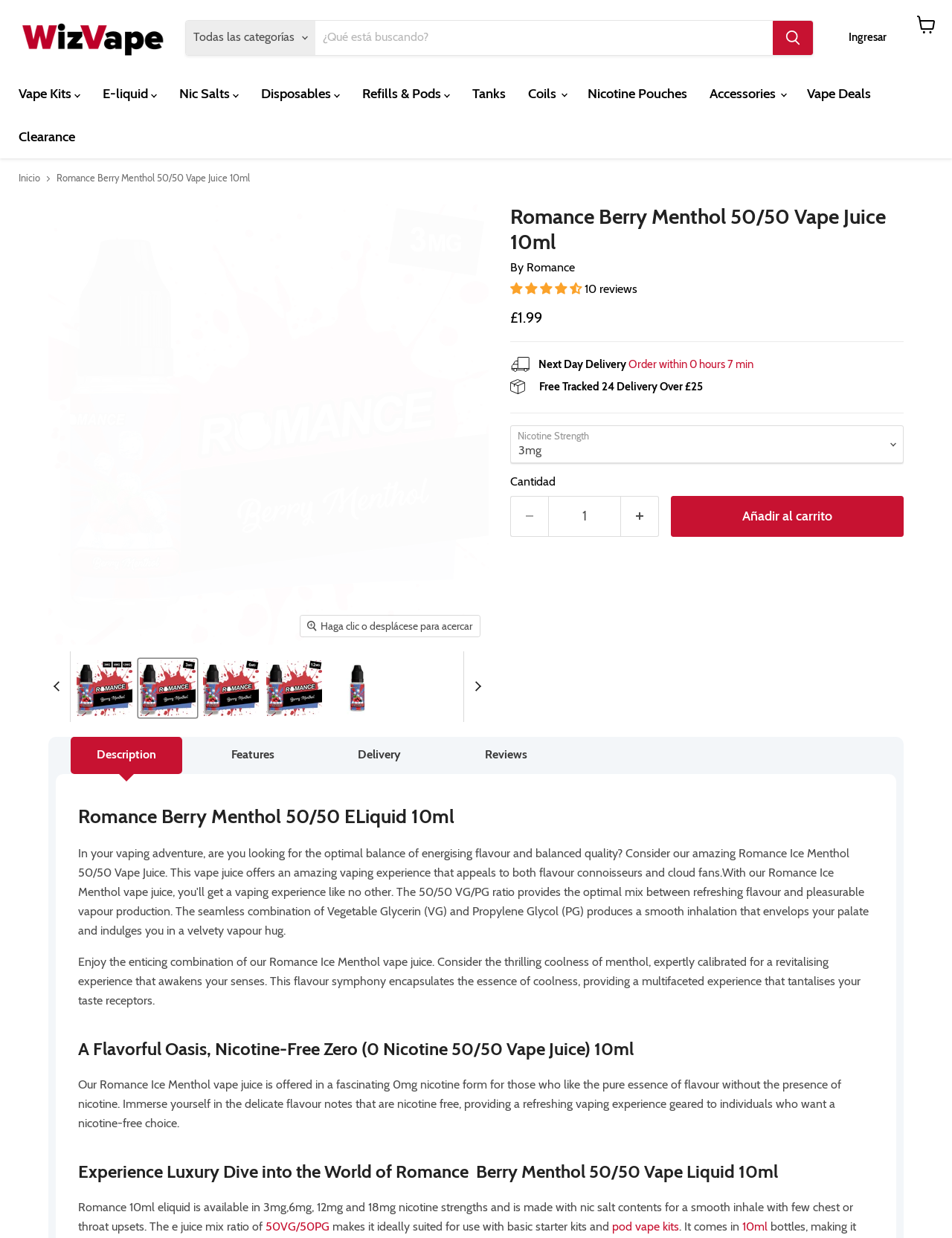Based on the visual content of the image, answer the question thoroughly: What is the ratio of VG to PG in the e-liquid?

I found the answer by looking at the text 'The e juice mix ratio of 50VG/50PG' which is located in the product description section, indicating that the ratio of VG to PG in the e-liquid is 50:50.